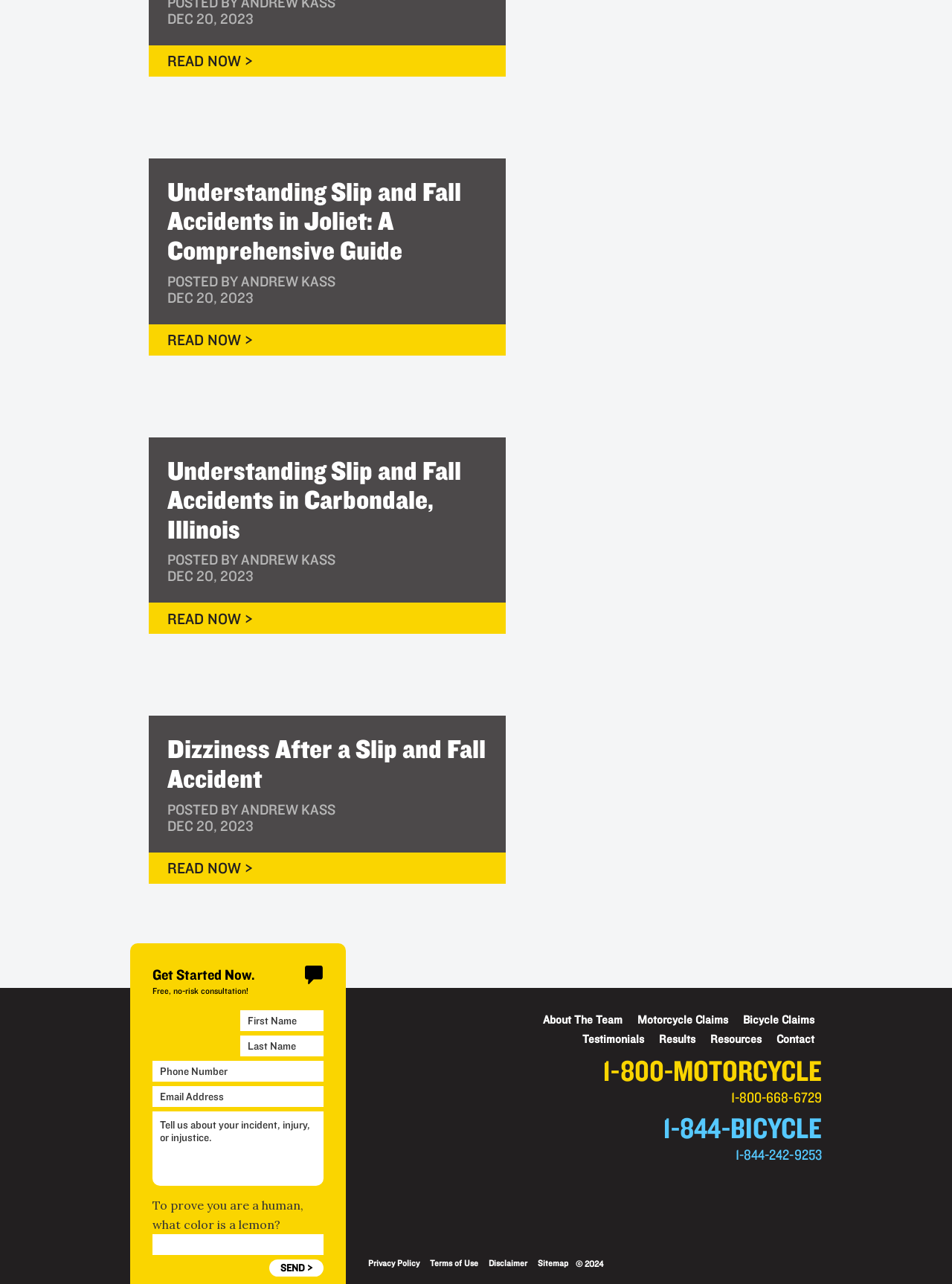Answer the following query with a single word or phrase:
What is the phone number for motorcycle claims?

1-800-MOTORCYCLE 1-800-668-6729